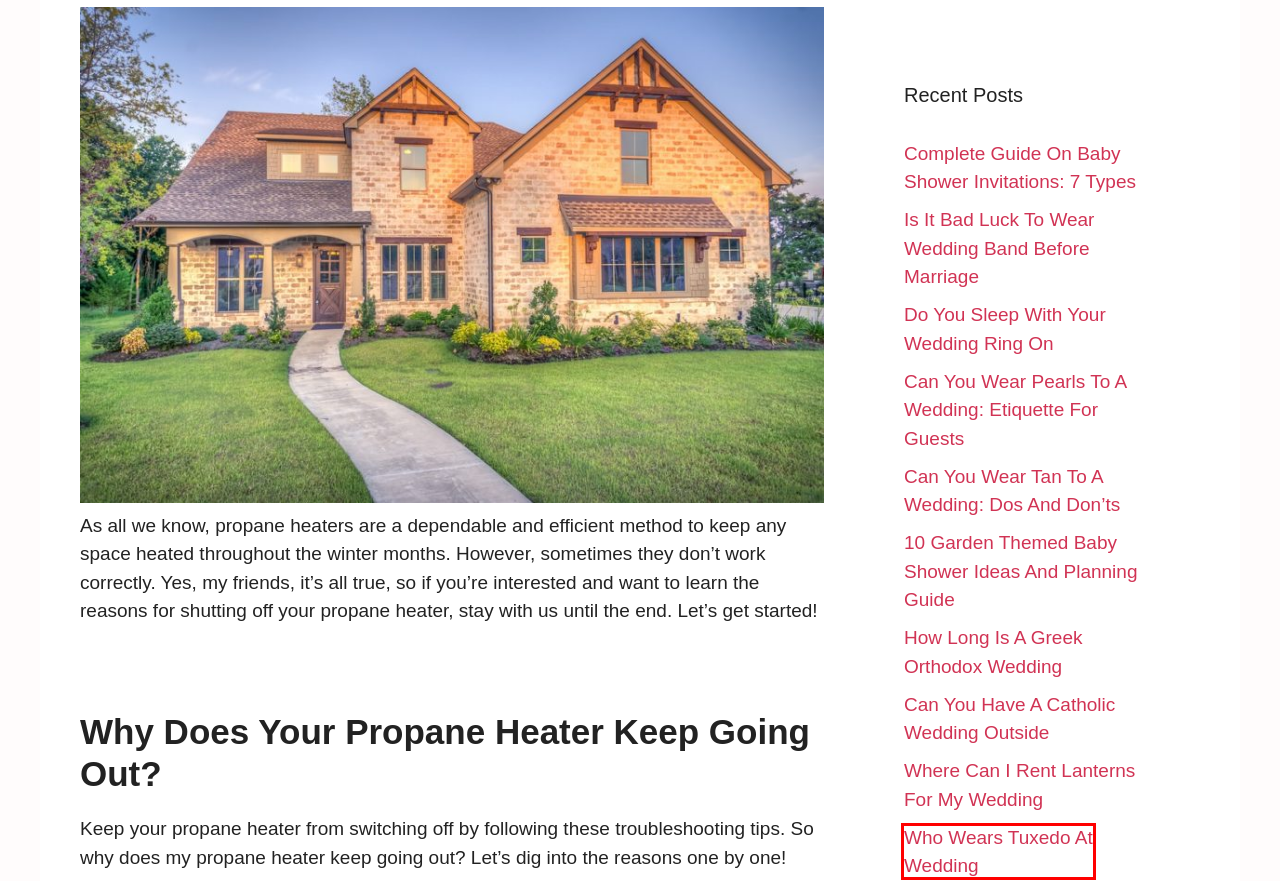You are presented with a screenshot of a webpage that includes a red bounding box around an element. Determine which webpage description best matches the page that results from clicking the element within the red bounding box. Here are the candidates:
A. Is It Bad Luck To Wear Wedding Band Before Marriage - Krostrade
B. Do You Sleep With Your Wedding Ring On - Krostrade
C. 10 Garden Themed Baby Shower Ideas And Planning Guide - Krostrade
D. How Long Is A Greek Orthodox Wedding - Krostrade
E. Who Wears Tuxedo At Wedding - Krostrade
F. Can You Wear Pearls To A Wedding: Etiquette For Guests - Krostrade
G. Complete Guide On Baby Shower Invitations: 7 Types - Krostrade
H. Can You Have A Catholic Wedding Outside - Krostrade

E